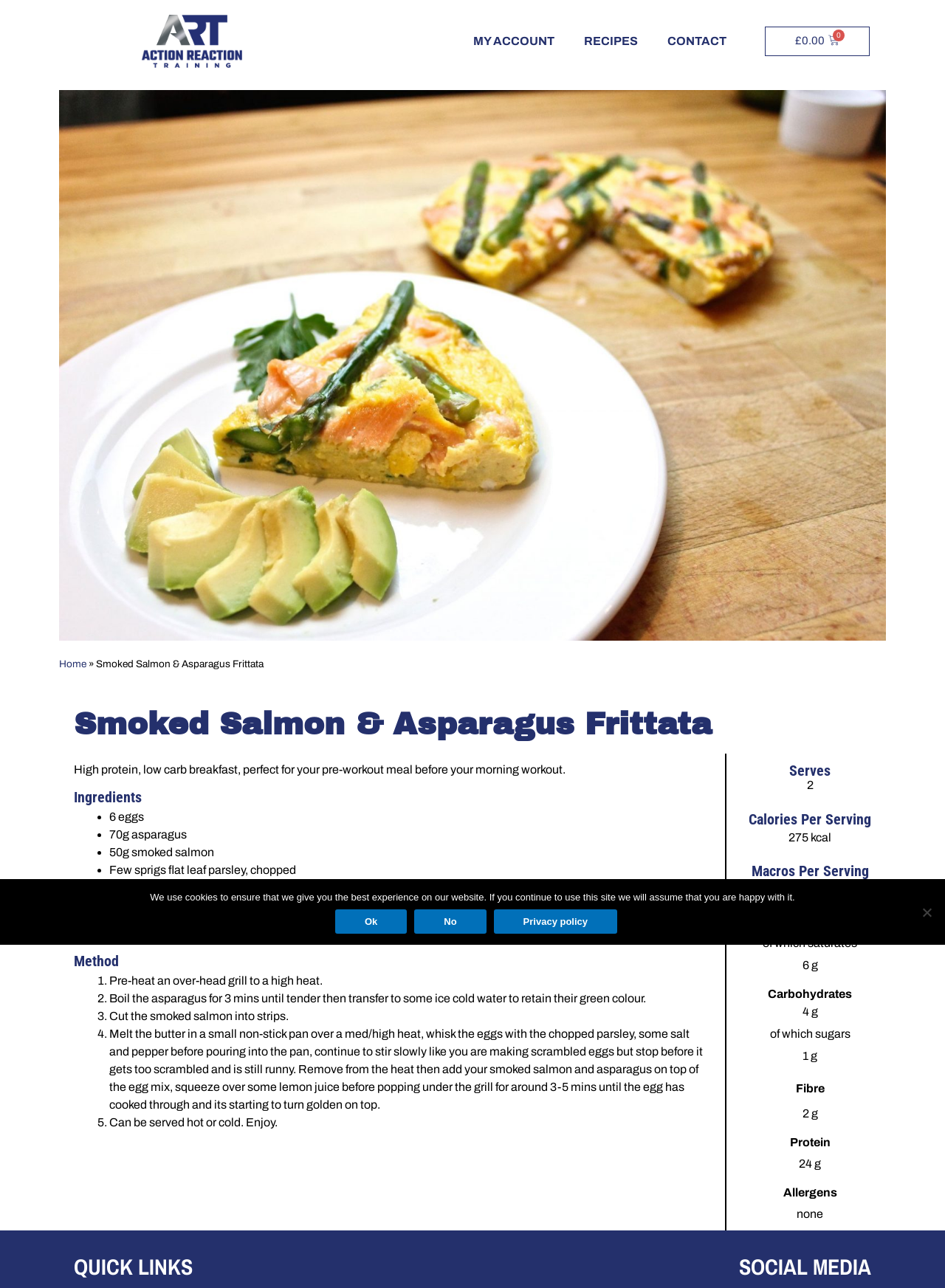Identify the coordinates of the bounding box for the element that must be clicked to accomplish the instruction: "View the 'Smoked Salmon & Asparagus Frittata' recipe".

[0.078, 0.546, 0.922, 0.579]